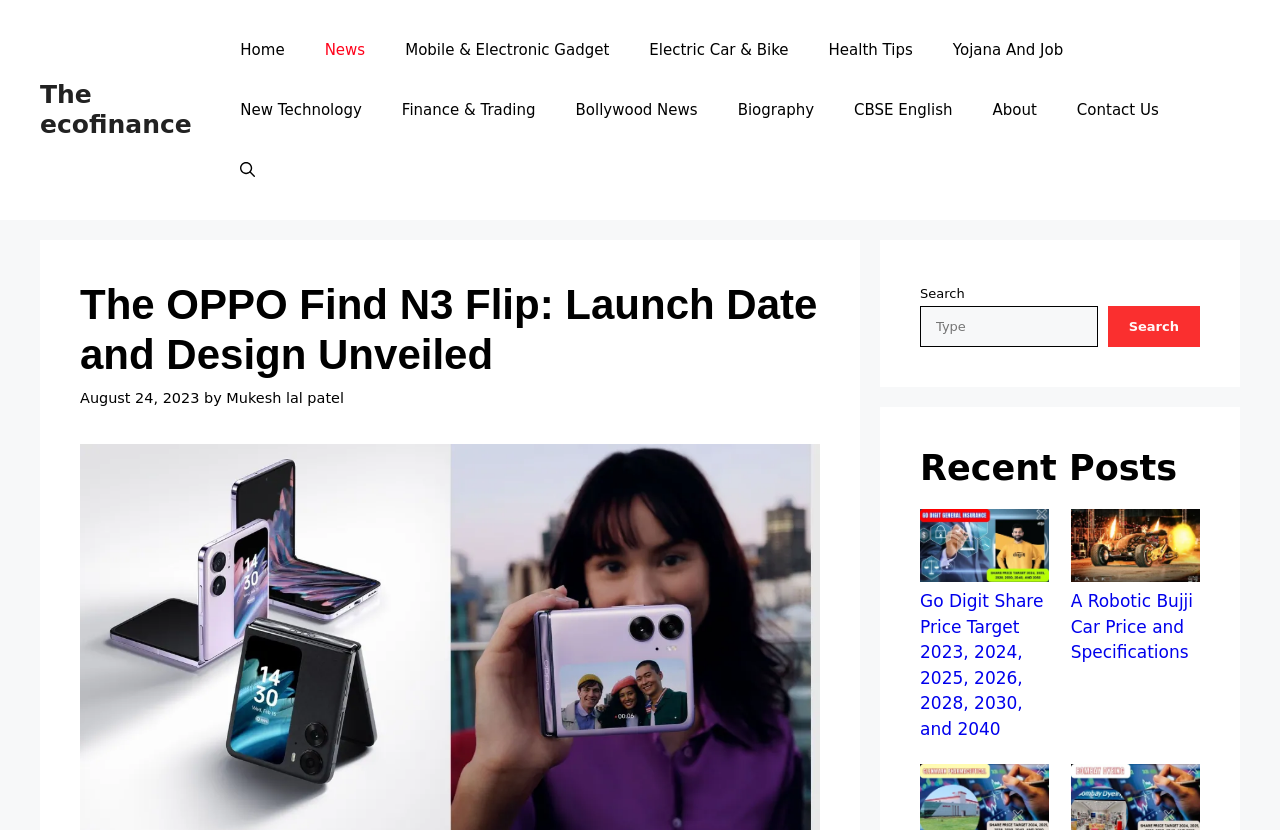Please determine and provide the text content of the webpage's heading.

The OPPO Find N3 Flip: Launch Date and Design Unveiled